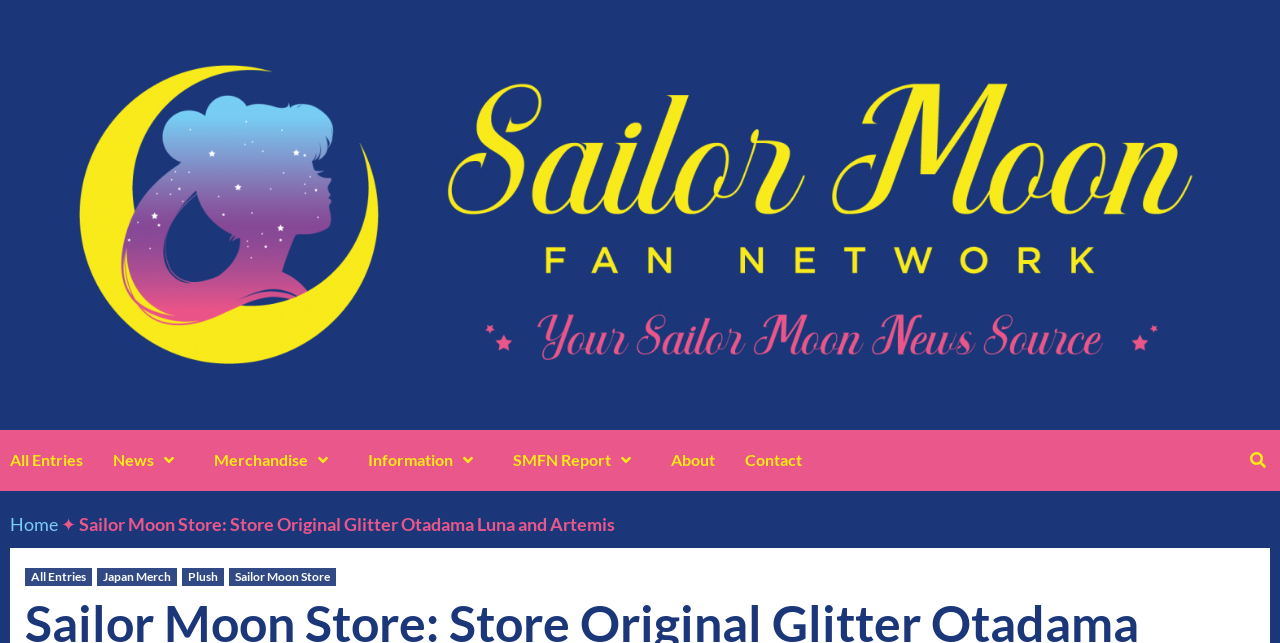Please provide a brief answer to the following inquiry using a single word or phrase:
What is the icon next to the 'News' link?

uf107